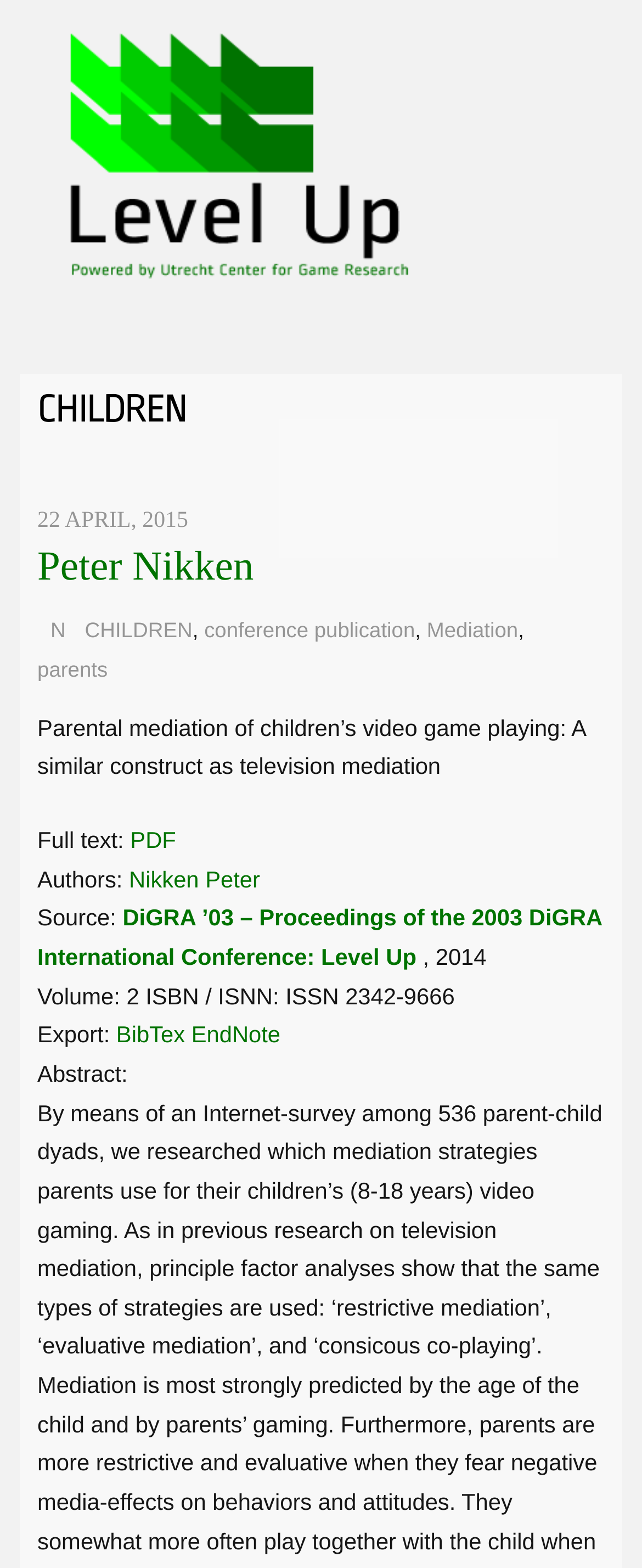Using the provided element description: "CHILDREN", determine the bounding box coordinates of the corresponding UI element in the screenshot.

[0.132, 0.394, 0.3, 0.41]